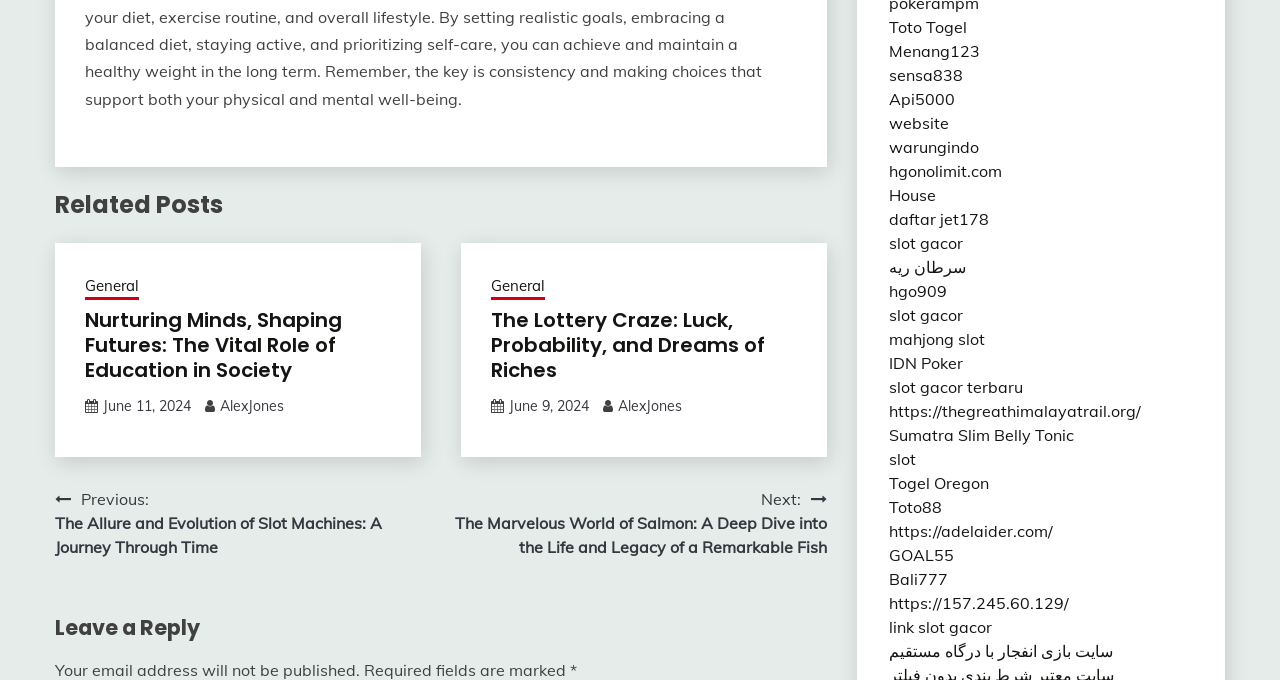How many links are there in the post navigation section?
Answer the question with a single word or phrase, referring to the image.

2